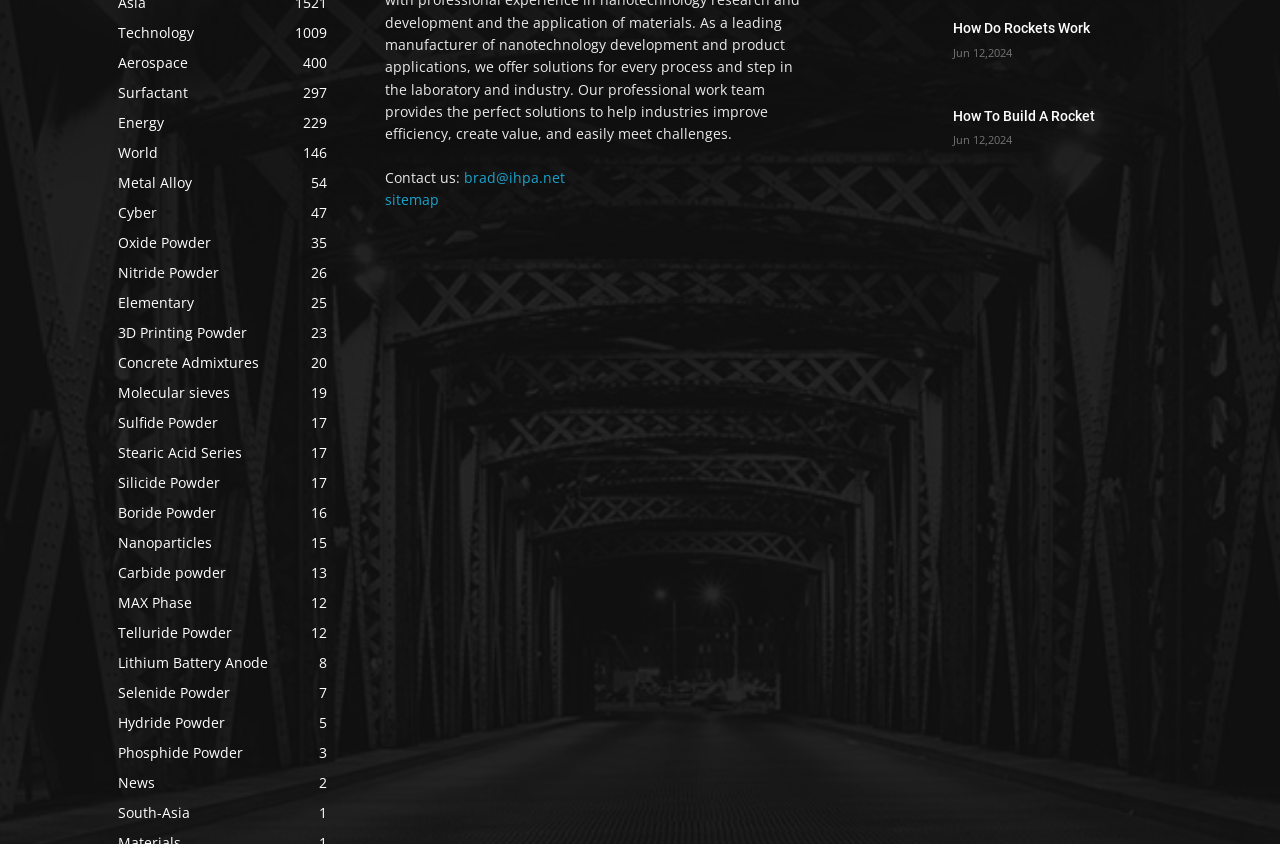Determine the bounding box coordinates of the region I should click to achieve the following instruction: "Click on Technology 1009". Ensure the bounding box coordinates are four float numbers between 0 and 1, i.e., [left, top, right, bottom].

[0.092, 0.028, 0.152, 0.05]